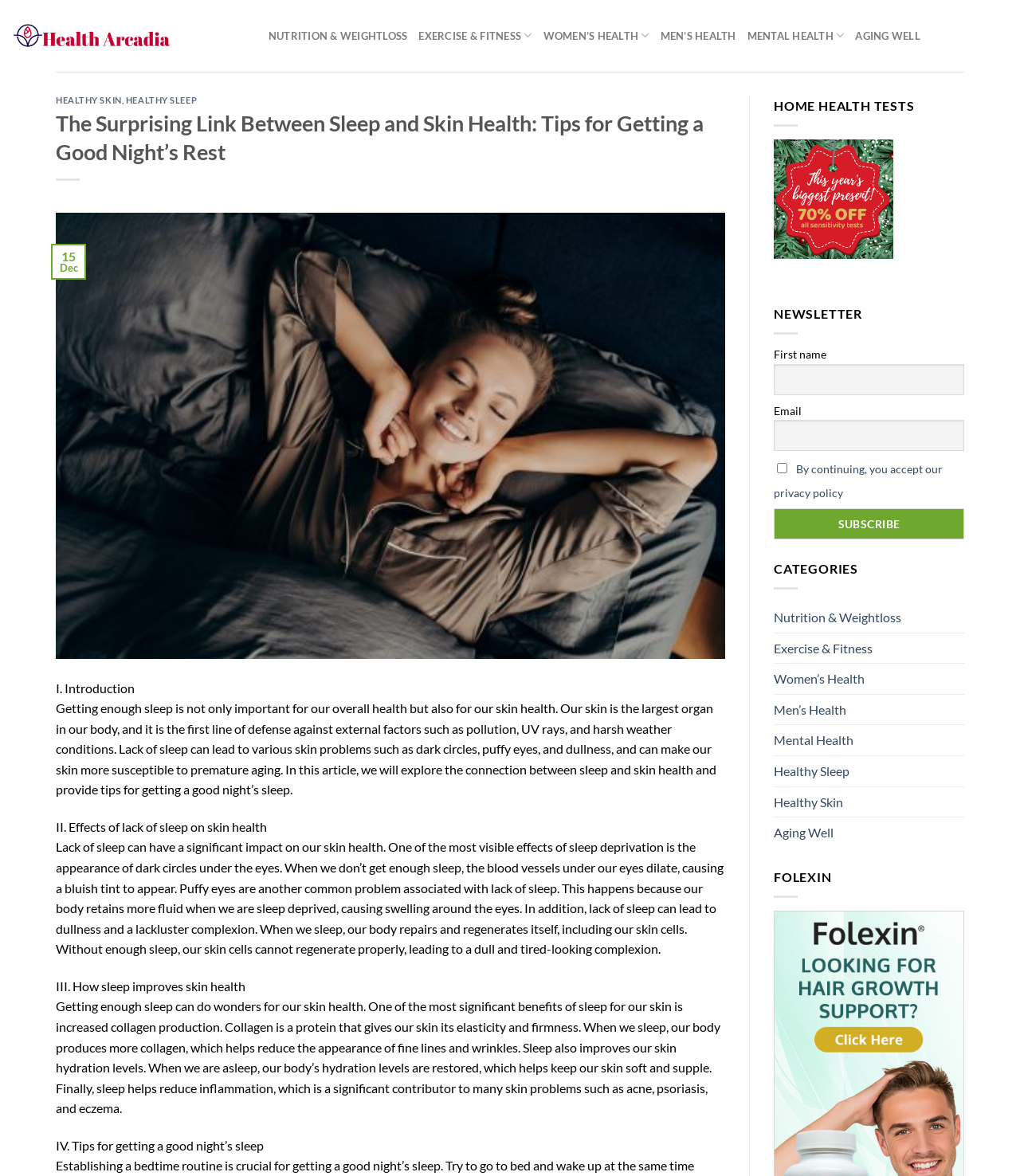Please determine the primary heading and provide its text.

The Surprising Link Between Sleep and Skin Health: Tips for Getting a Good Night’s Rest